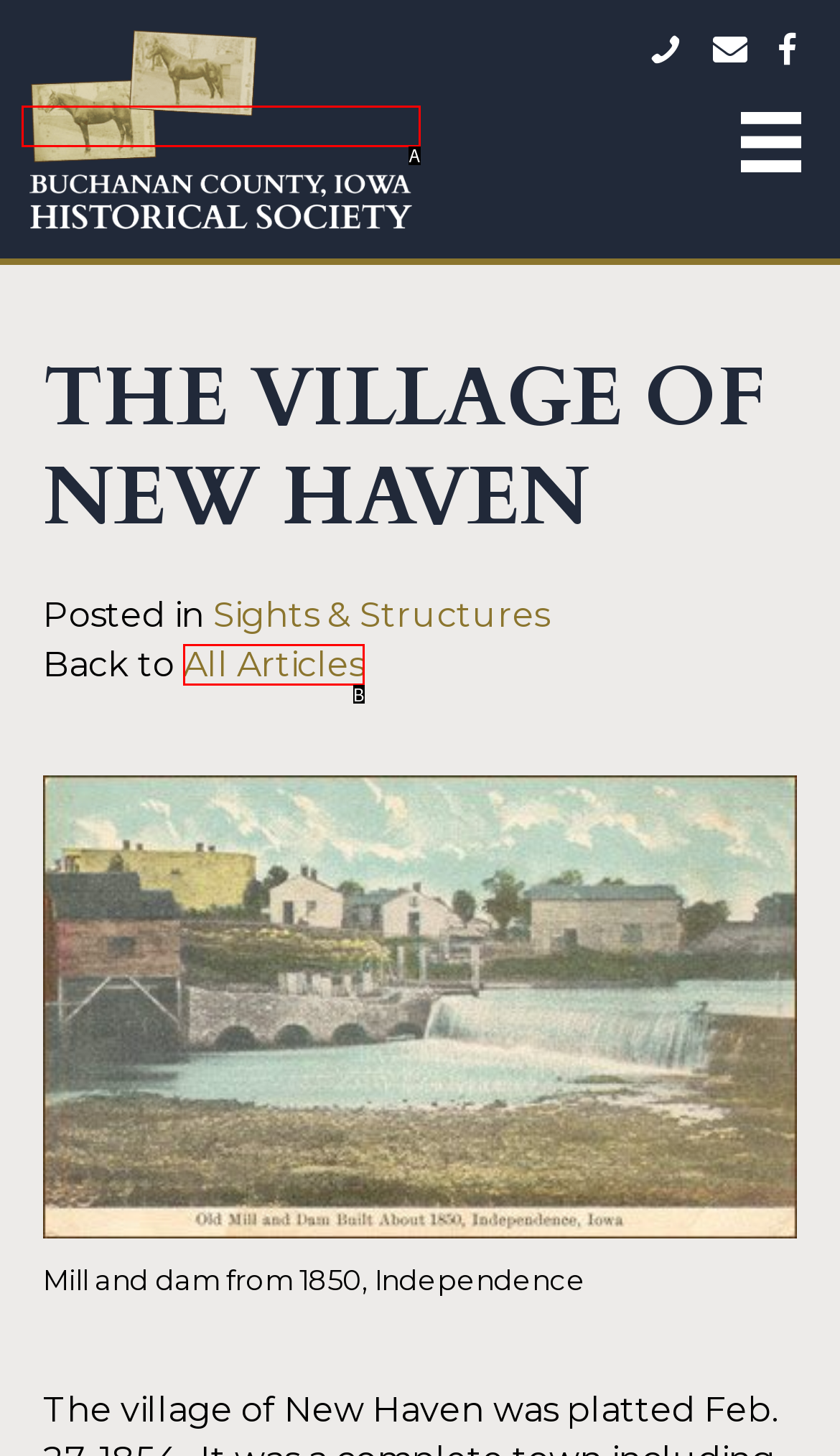Match the description to the correct option: All Articles
Provide the letter of the matching option directly.

B